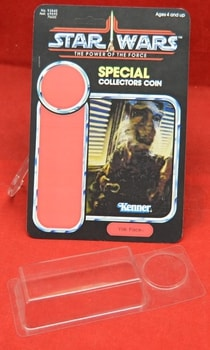Who designed the card?
Answer with a single word or phrase by referring to the visual content.

Kenner